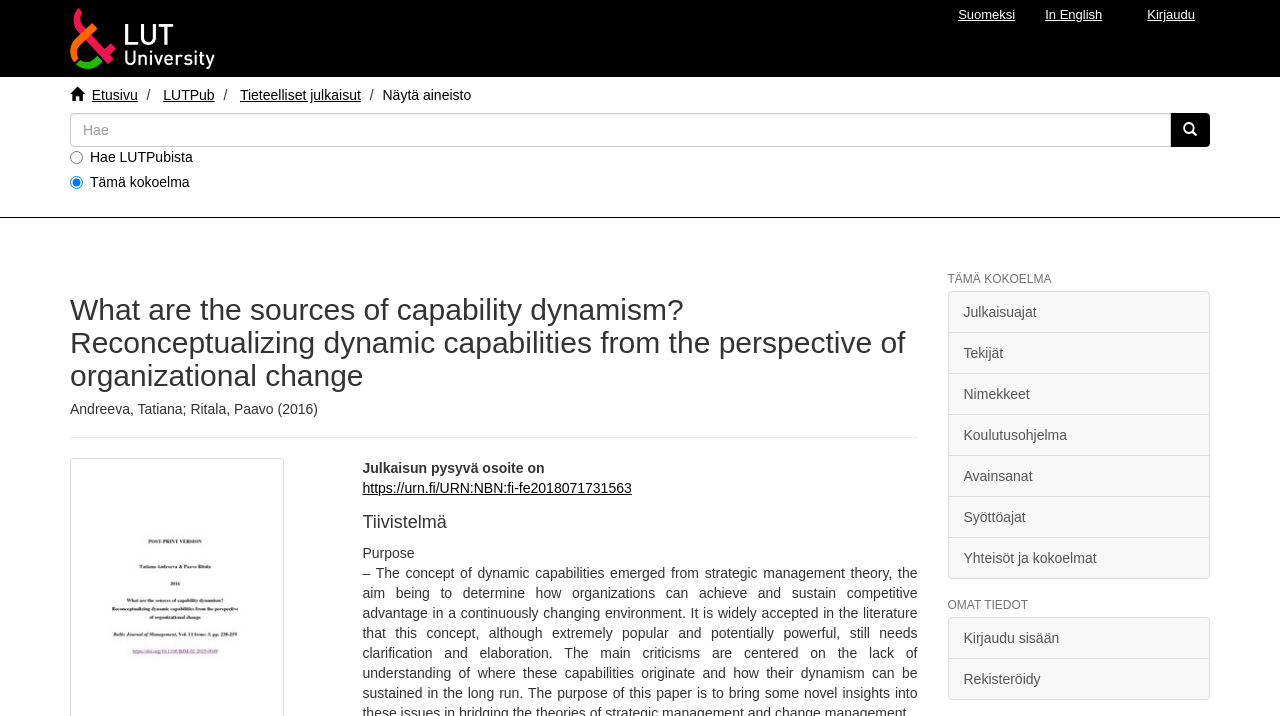Please identify the bounding box coordinates of the area I need to click to accomplish the following instruction: "Search in LUTPub".

[0.055, 0.158, 0.915, 0.205]